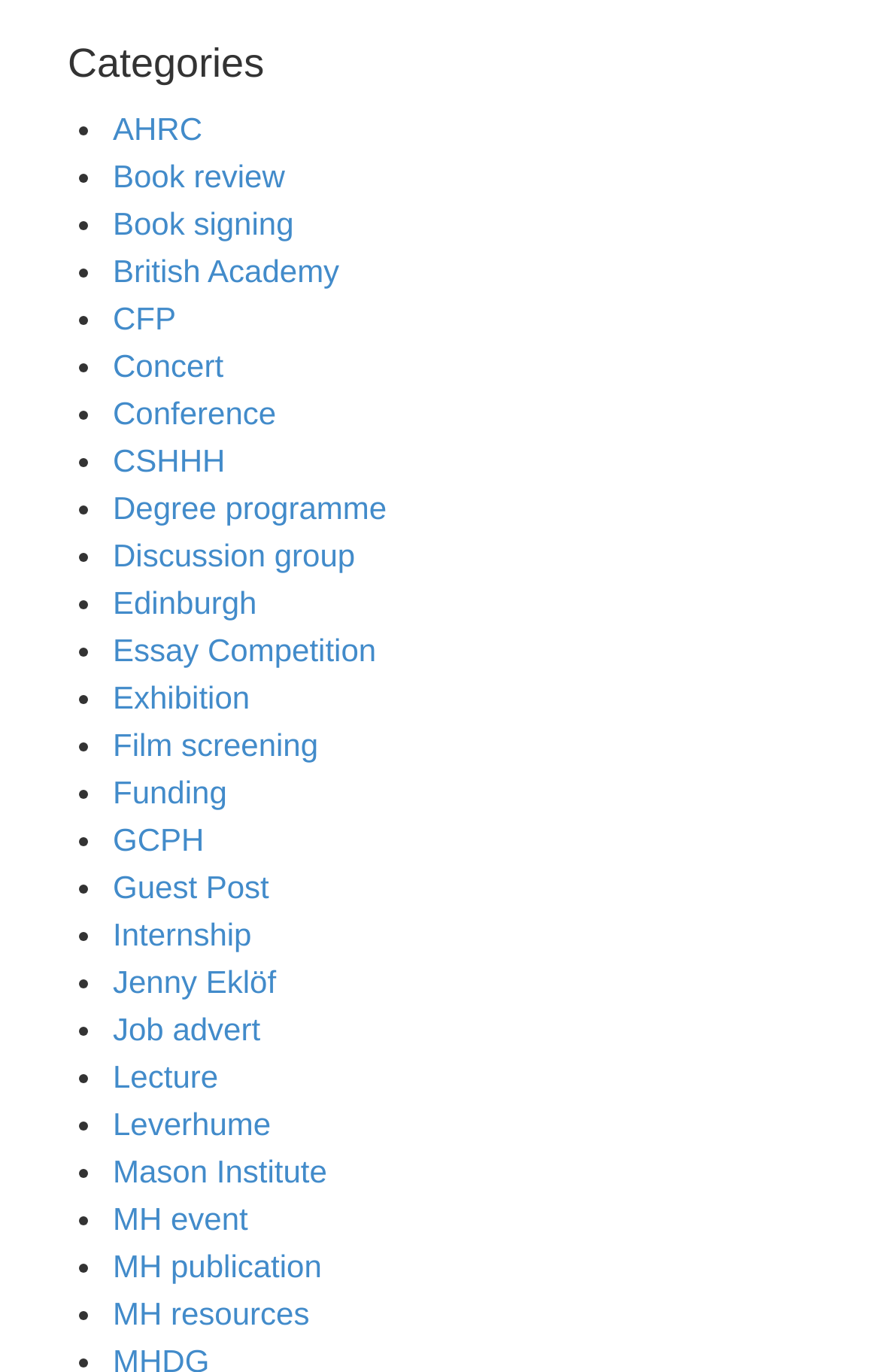Given the description of a UI element: "Conference", identify the bounding box coordinates of the matching element in the webpage screenshot.

[0.128, 0.287, 0.314, 0.314]